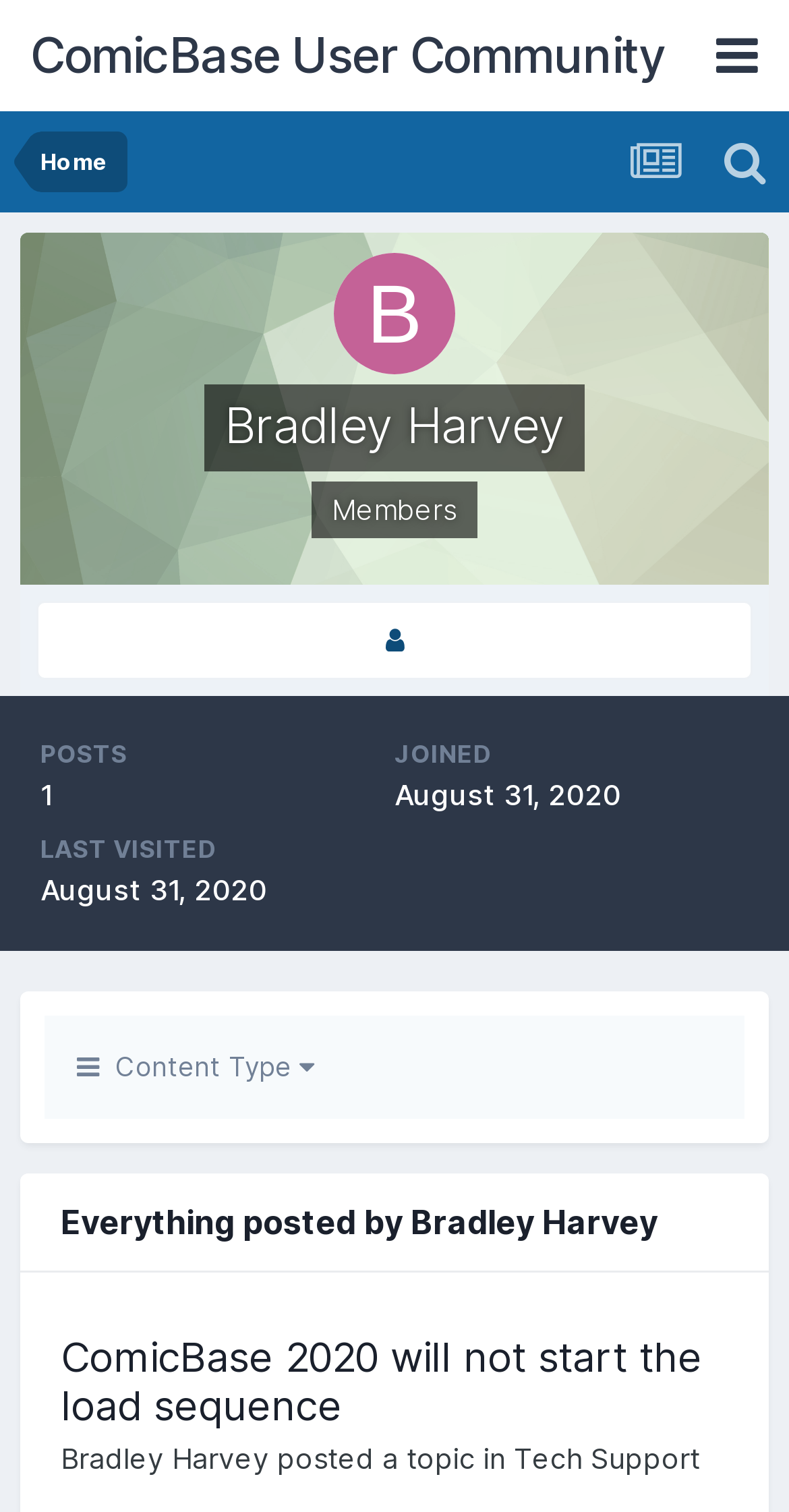What is the username of the user profile?
Offer a detailed and exhaustive answer to the question.

I found the username by looking at the heading element that says 'Bradley Harvey' which is located at the top of the page, indicating that it is the user profile page.